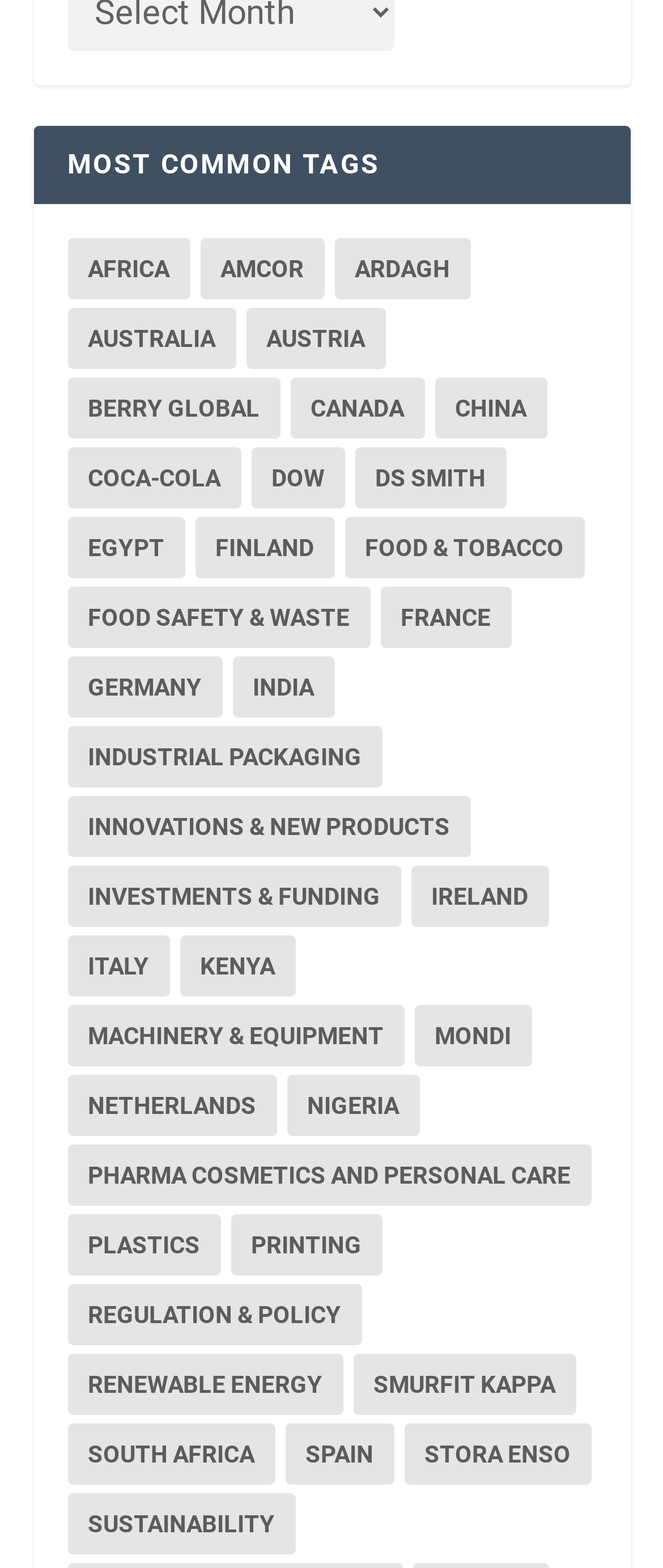Highlight the bounding box coordinates of the region I should click on to meet the following instruction: "Learn about Sustainability".

[0.101, 0.953, 0.445, 0.992]